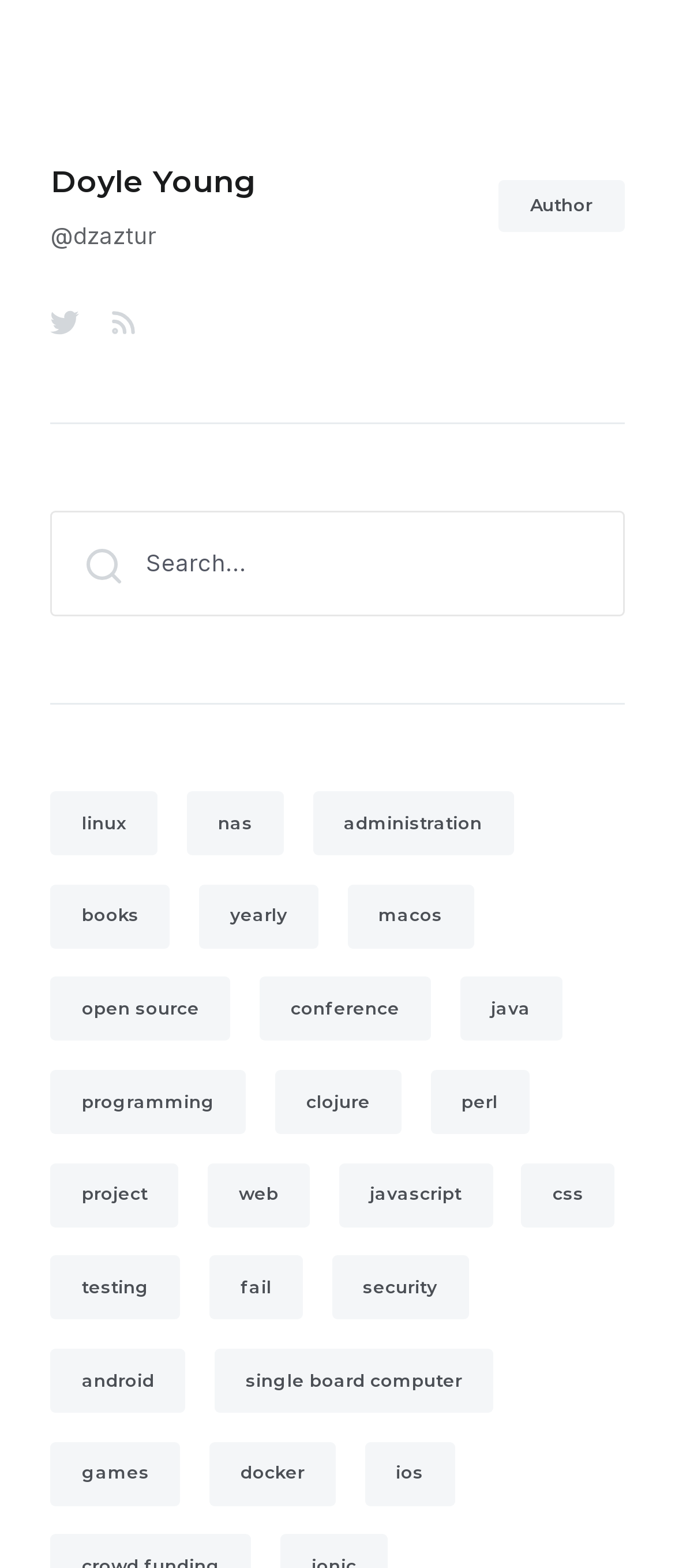Please identify the bounding box coordinates of the area that needs to be clicked to follow this instruction: "Check the Copyright information".

None